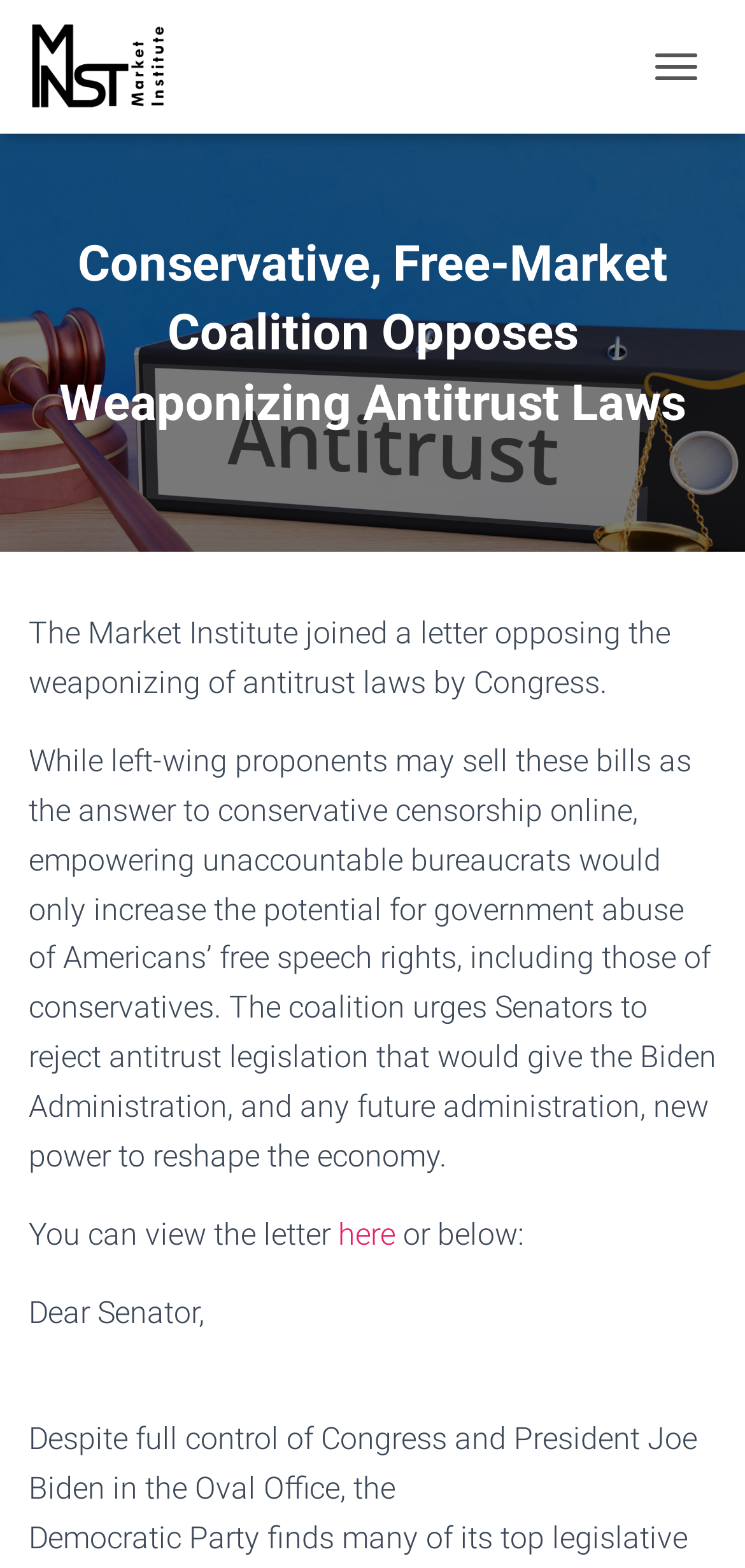Please determine the bounding box coordinates, formatted as (top-left x, top-left y, bottom-right x, bottom-right y), with all values as floating point numbers between 0 and 1. Identify the bounding box of the region described as: Toggle Navigation

[0.854, 0.023, 0.962, 0.062]